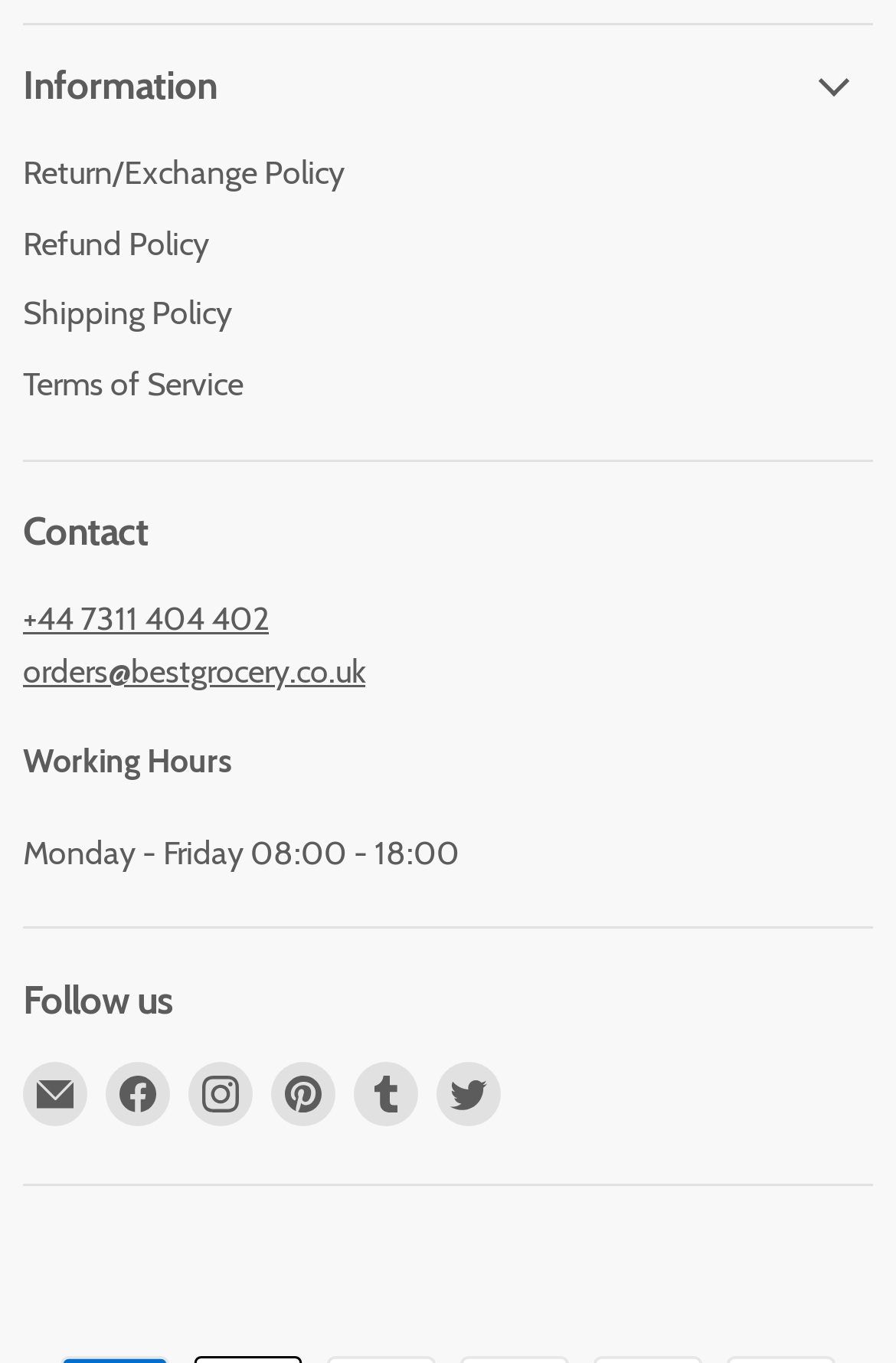Can you find the bounding box coordinates for the element to click on to achieve the instruction: "View Return/Exchange Policy"?

[0.026, 0.112, 0.385, 0.142]